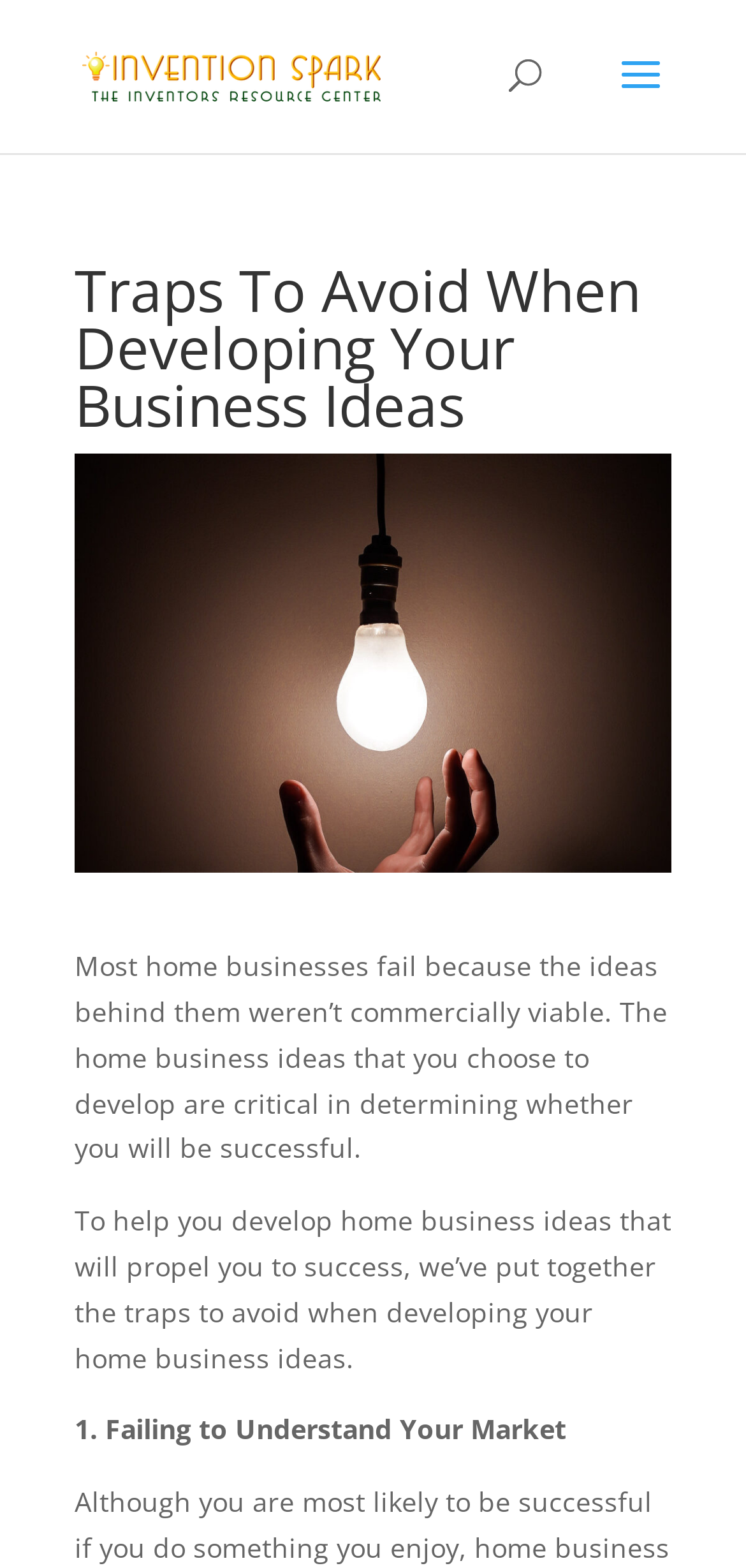What is the first trap to avoid when developing home business ideas?
Refer to the screenshot and respond with a concise word or phrase.

Failing to understand your market